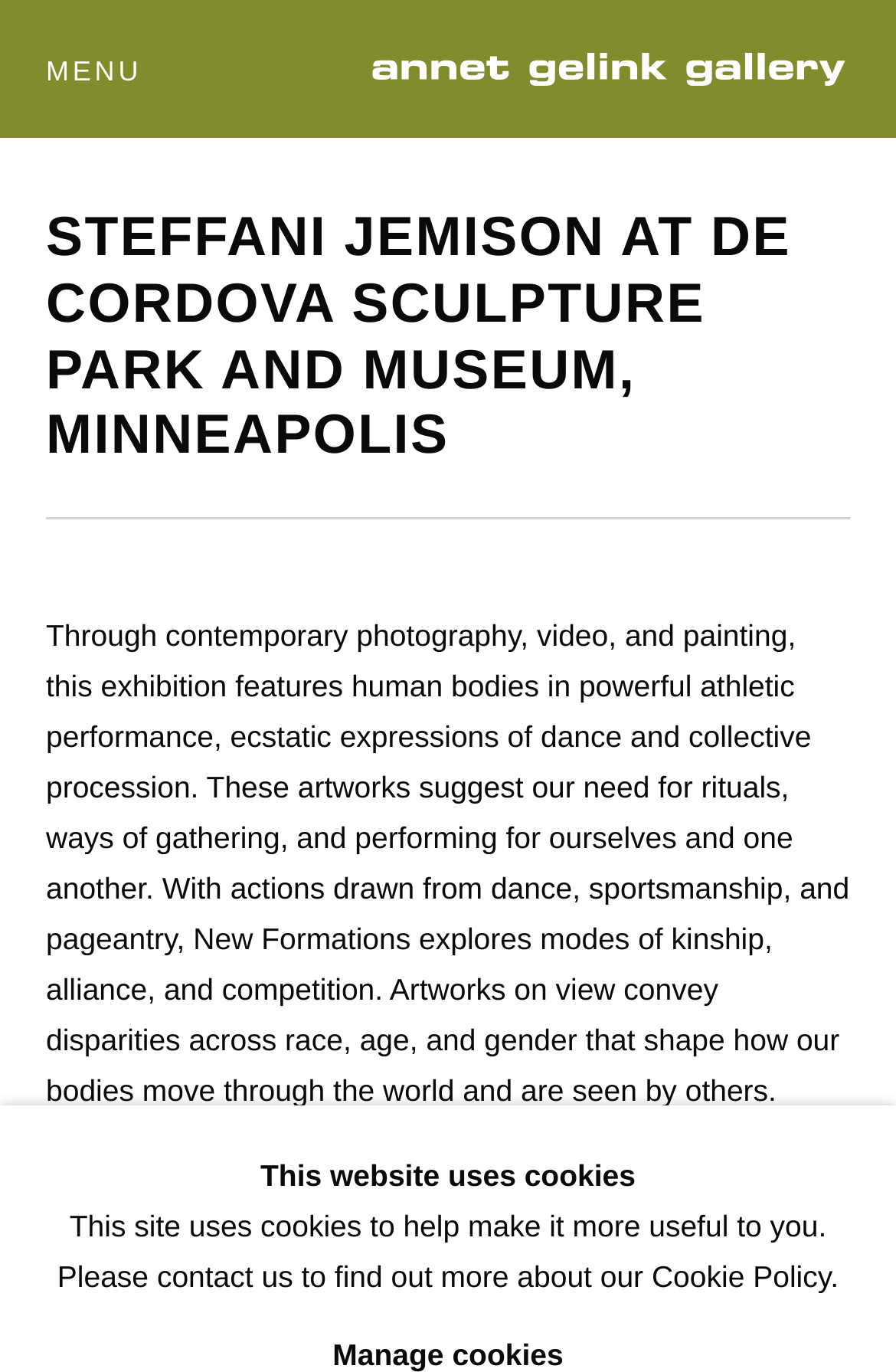Please provide a detailed answer to the question below by examining the image:
What is the theme of the artworks in this exhibition?

From the StaticText element with the description 'Through contemporary photography, video, and painting, this exhibition features human bodies in powerful athletic performance, ecstatic expressions of dance and collective procession.', we can understand that the theme of the artworks in this exhibition revolves around human bodies in athletic performance and dance.